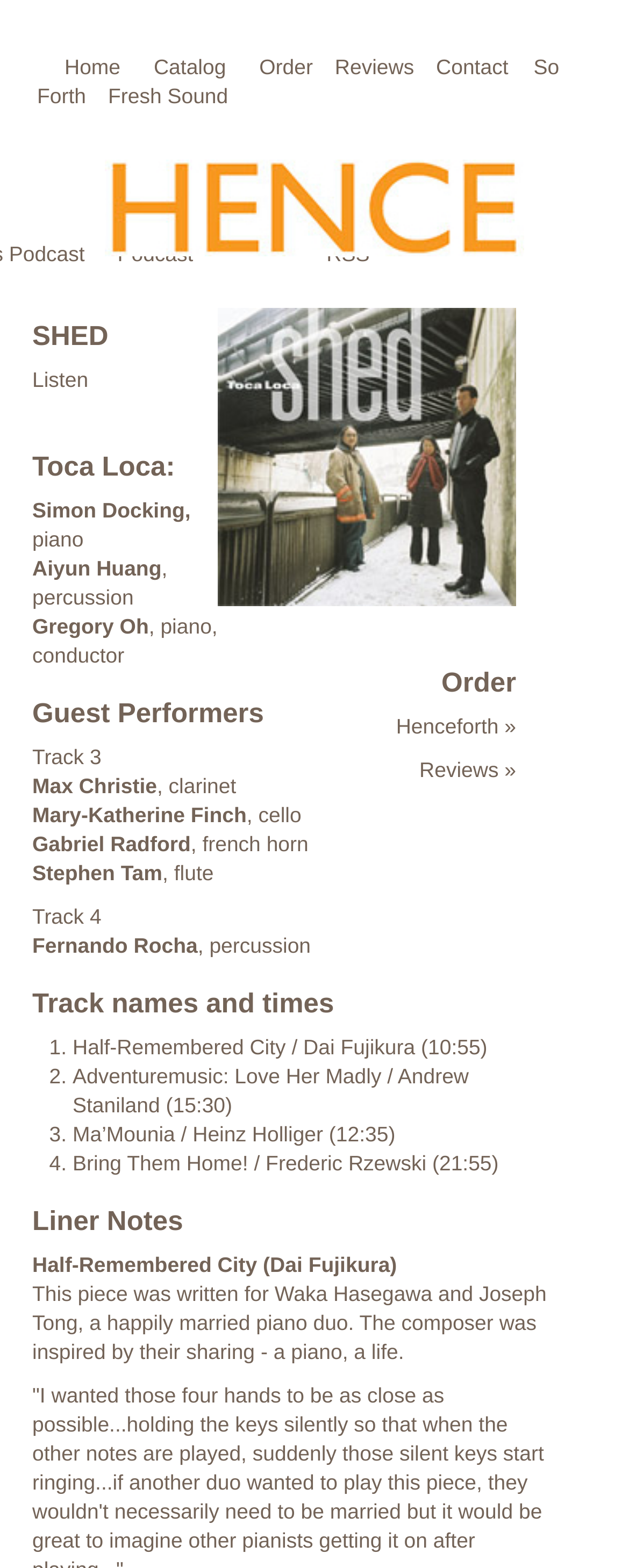Please mark the bounding box coordinates of the area that should be clicked to carry out the instruction: "View Catalog".

[0.244, 0.035, 0.359, 0.05]